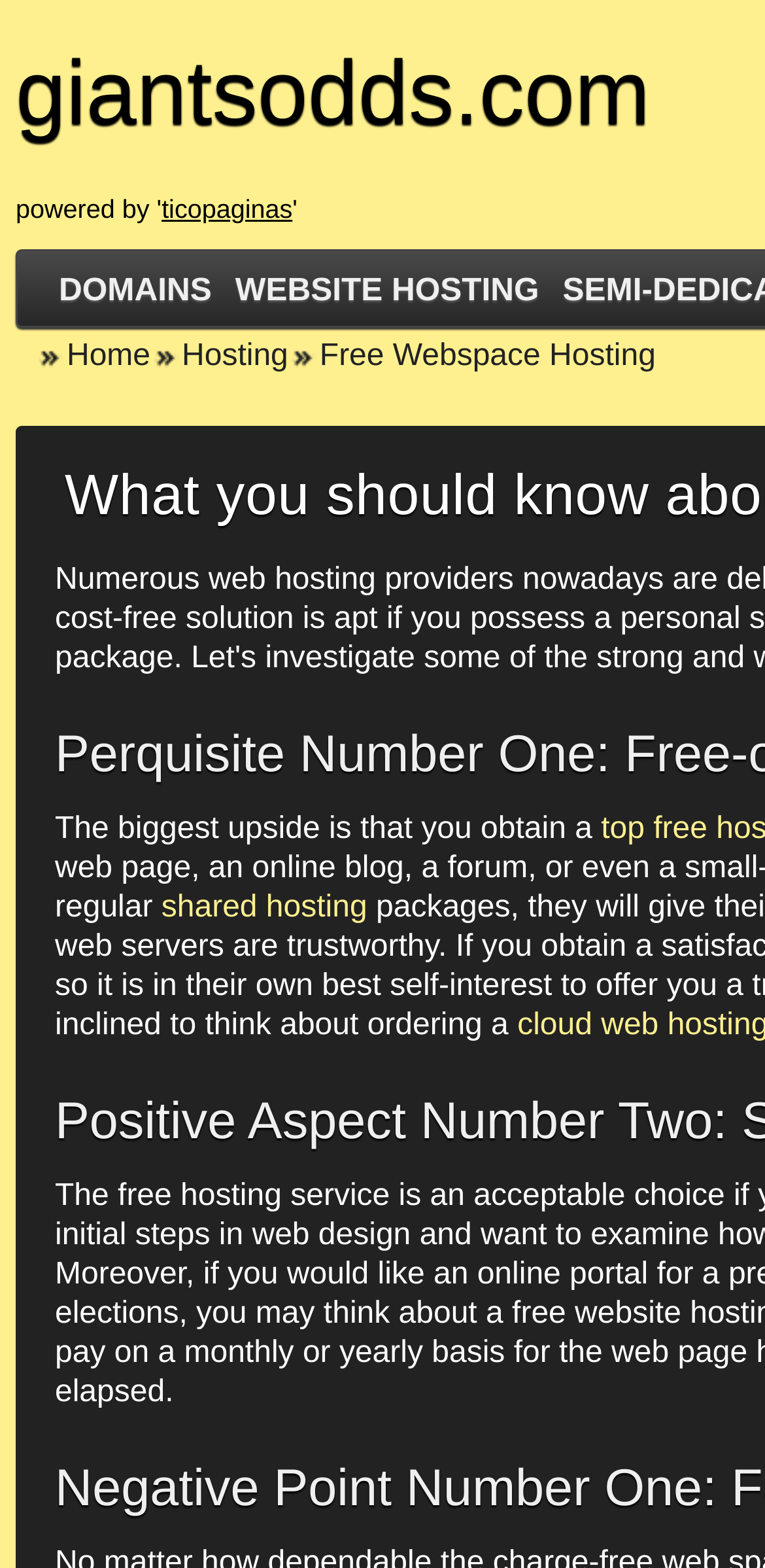How many main navigation links are there?
Can you provide a detailed and comprehensive answer to the question?

There are three main navigation links: 'Home', 'Hosting', and 'Free Webspace Hosting'. These links are located at the top of the webpage with bounding box coordinates [0.046, 0.217, 0.197, 0.238], [0.197, 0.217, 0.377, 0.238], and [0.418, 0.217, 0.857, 0.238] respectively.